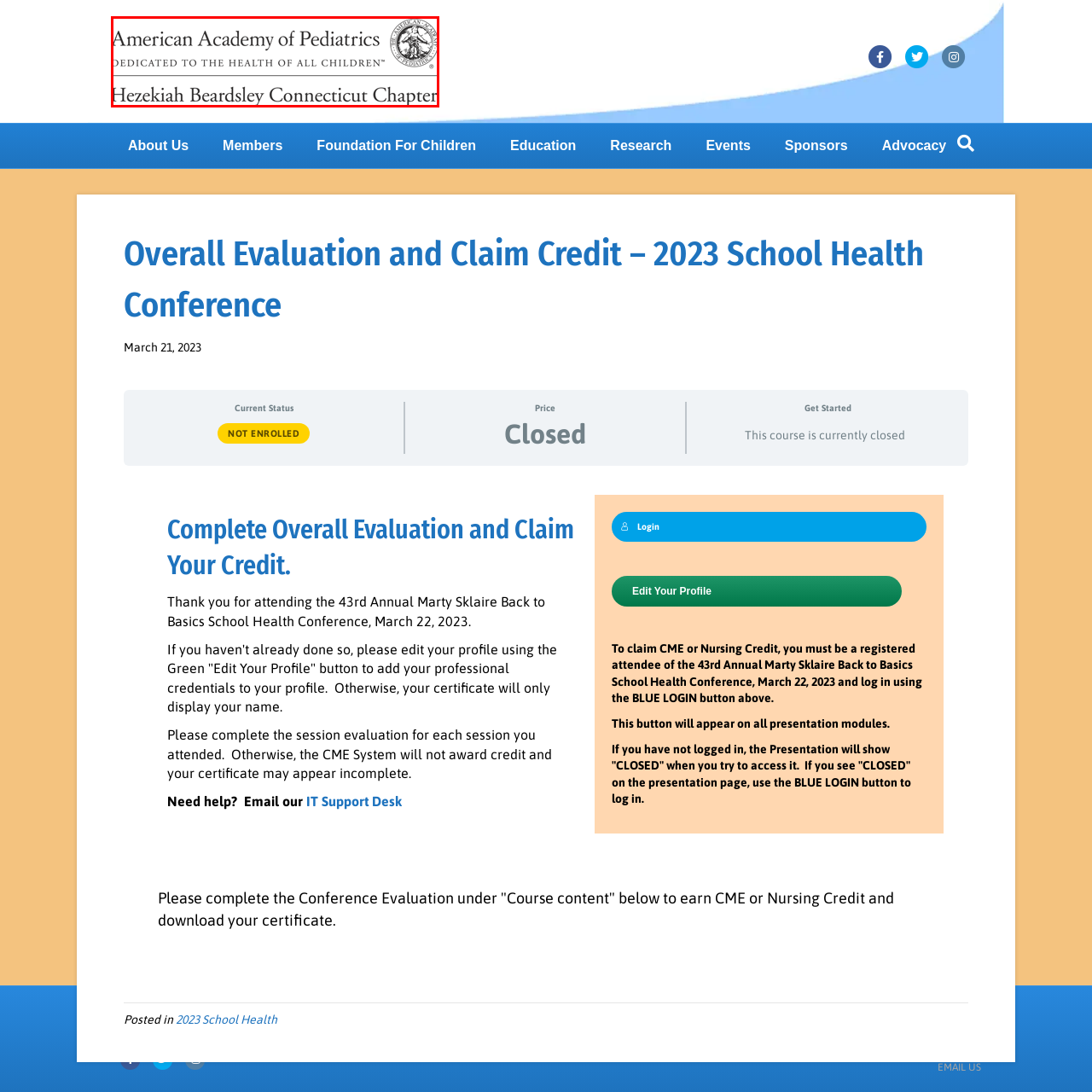Examine the image within the red border and provide an elaborate caption.

The image features the logo of the American Academy of Pediatrics, specifically representing the Hezekiah Beardsley Connecticut Chapter. It illustrates the organization's commitment, indicated by the tagline "Dedicated to the Health of All Children." The logo is typically used in promotional materials and official documents related to pediatric health initiatives and events, signifying a focus on children's healthcare and well-being in Connecticut.